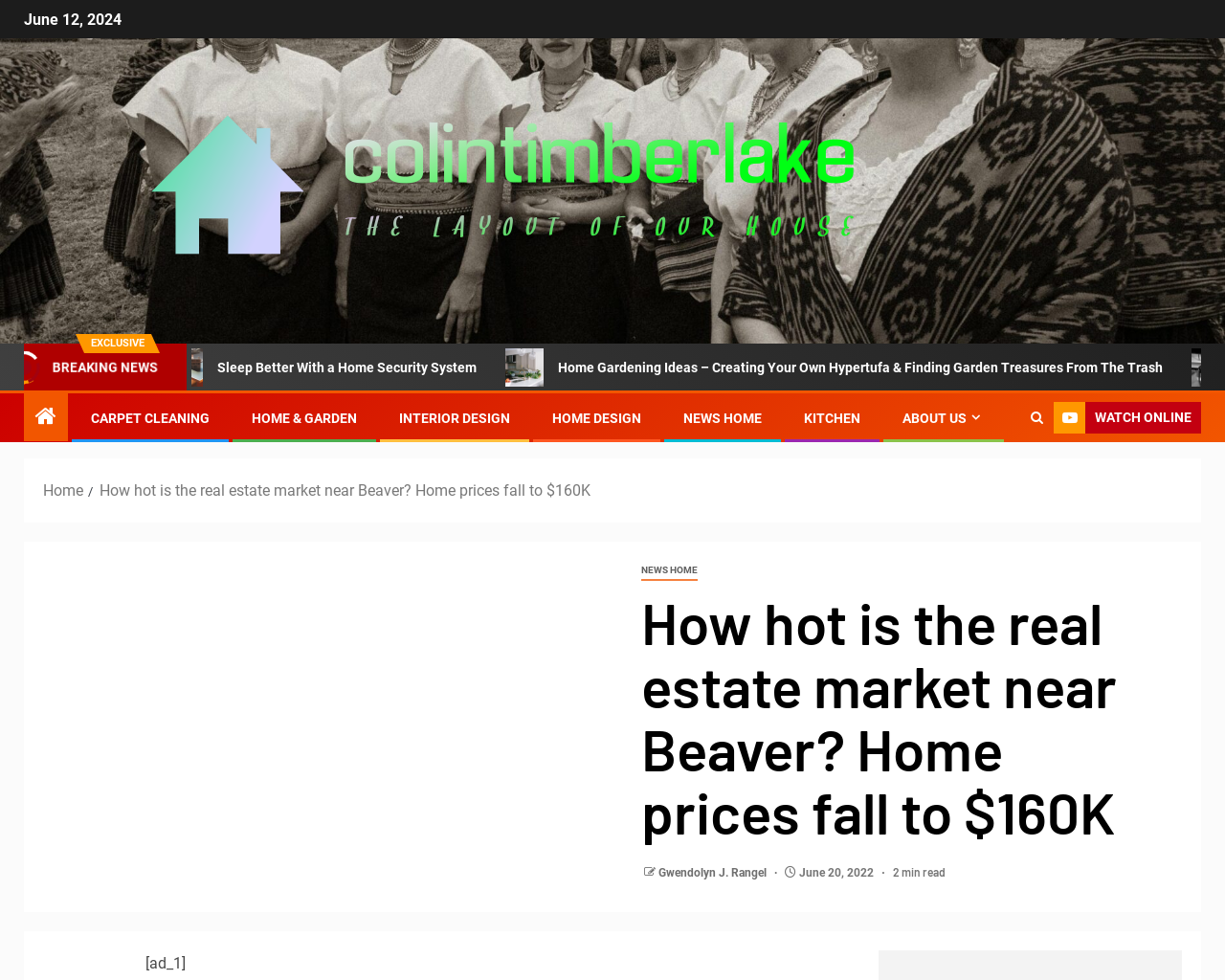Please locate the bounding box coordinates of the element's region that needs to be clicked to follow the instruction: "Check the 'NEWS HOME' section". The bounding box coordinates should be provided as four float numbers between 0 and 1, i.e., [left, top, right, bottom].

[0.523, 0.572, 0.57, 0.593]